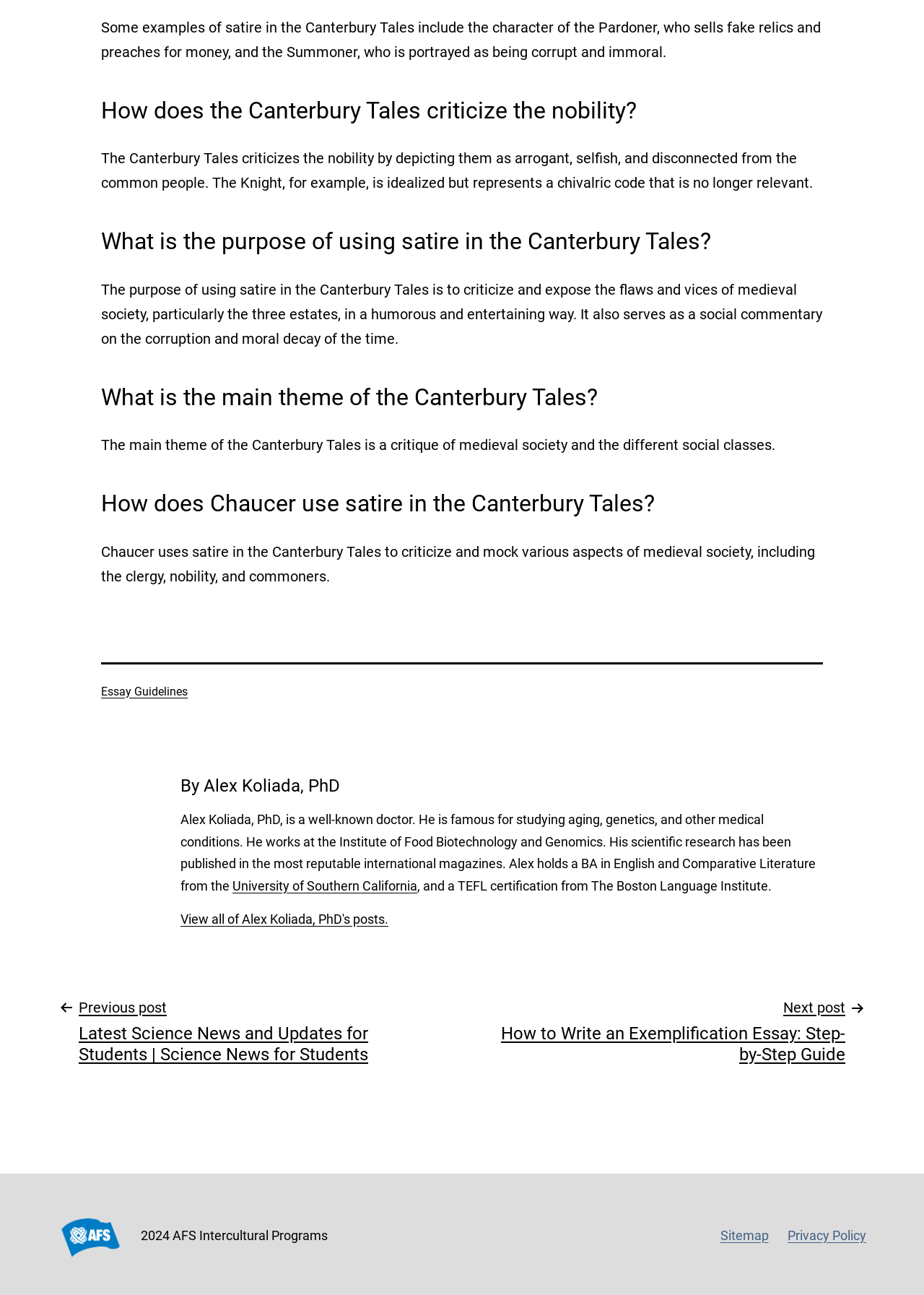What is the name of the institute where Alex Koliada, PhD works?
Please provide a detailed answer to the question.

The name of the institute where Alex Koliada, PhD works is mentioned in the StaticText element with the bounding box coordinates [0.195, 0.627, 0.883, 0.69], which states that 'He works at the Institute of Food Biotechnology and Genomics.'